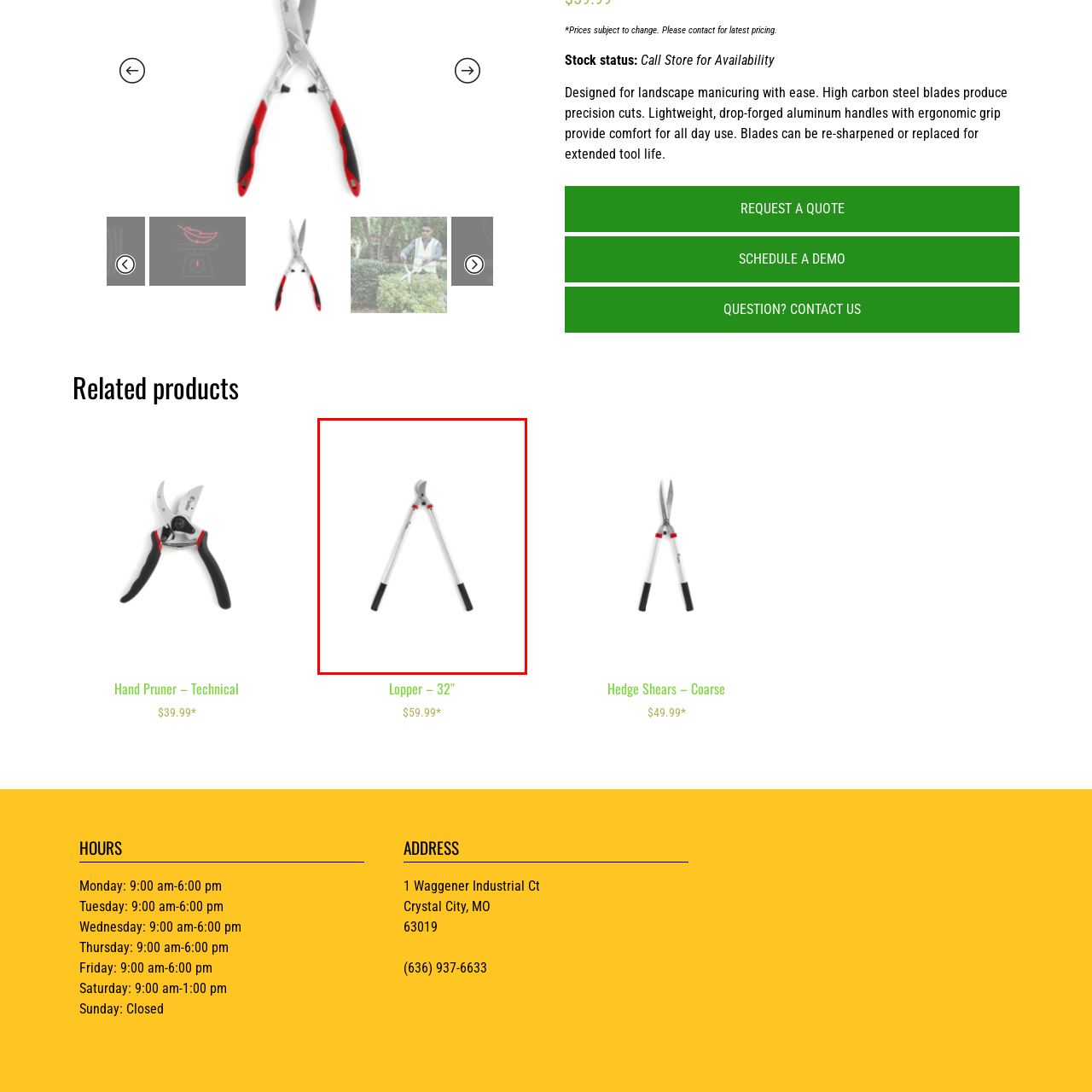Please examine the image within the red bounding box and provide an answer to the following question using a single word or phrase:
What is the purpose of the blades?

facilitate clean cuts